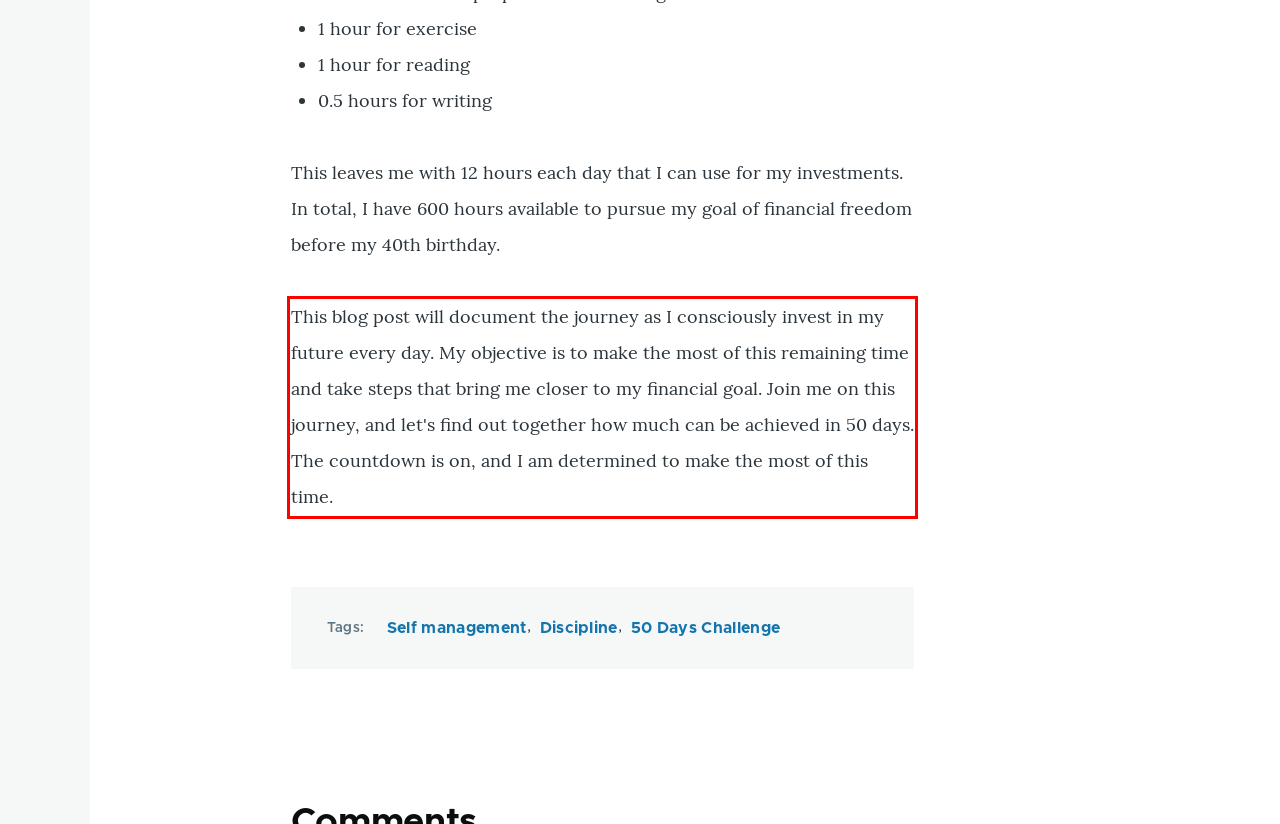Given a screenshot of a webpage, identify the red bounding box and perform OCR to recognize the text within that box.

This blog post will document the journey as I consciously invest in my future every day. My objective is to make the most of this remaining time and take steps that bring me closer to my financial goal. Join me on this journey, and let's find out together how much can be achieved in 50 days. The countdown is on, and I am determined to make the most of this time.